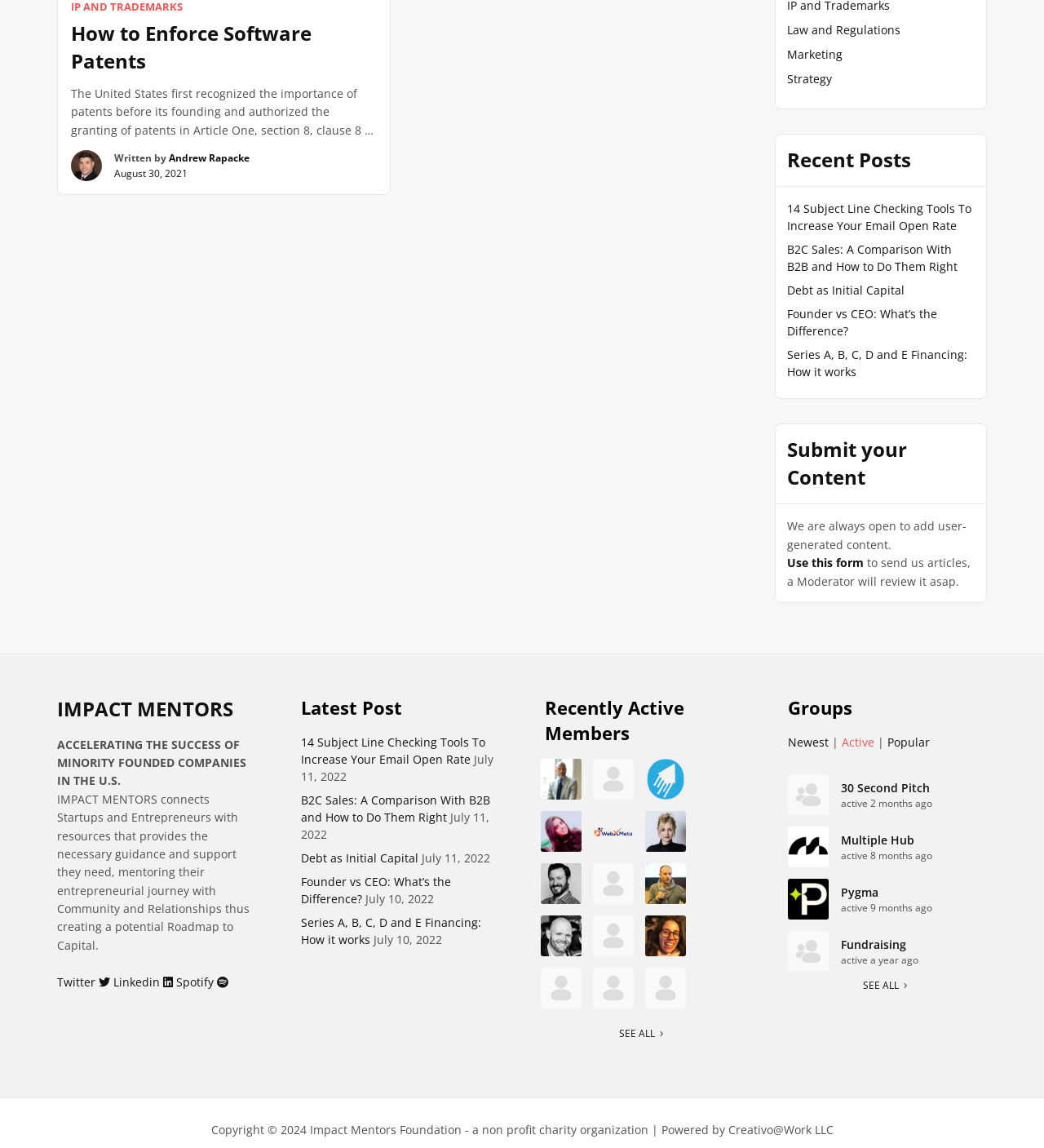Identify and provide the bounding box for the element described by: "Newest".

[0.755, 0.639, 0.794, 0.653]